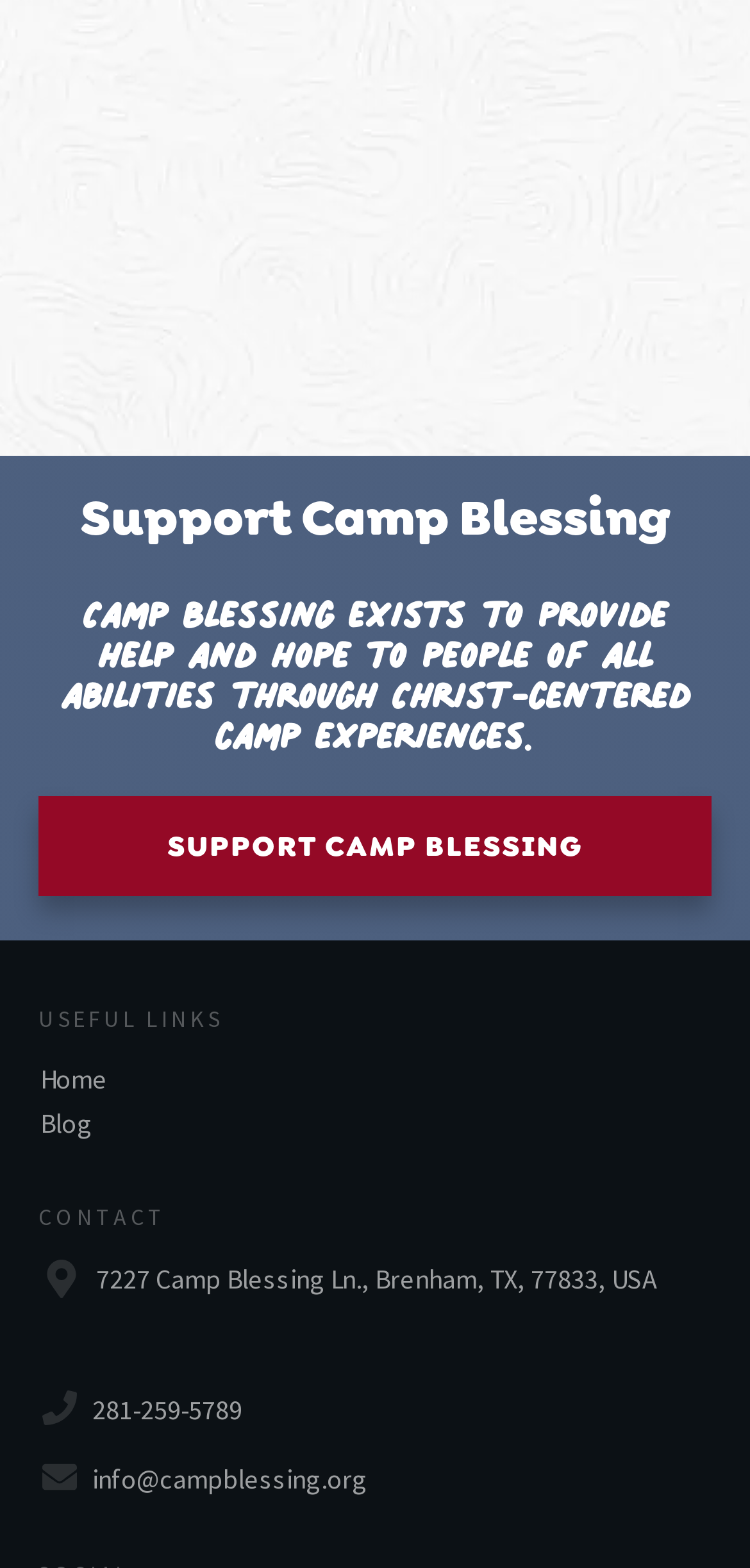What type of links are provided under 'USEFUL LINKS'?
Examine the image and give a concise answer in one word or a short phrase.

Home and Blog